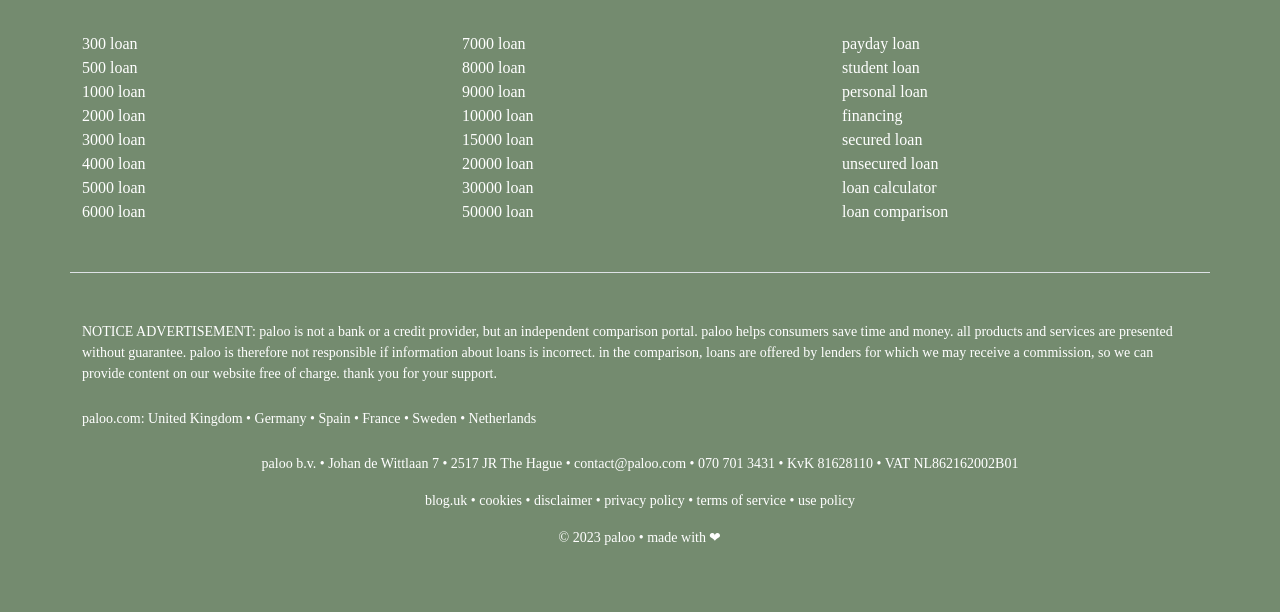Please predict the bounding box coordinates of the element's region where a click is necessary to complete the following instruction: "Click on 300 loan". The coordinates should be represented by four float numbers between 0 and 1, i.e., [left, top, right, bottom].

[0.064, 0.057, 0.107, 0.085]